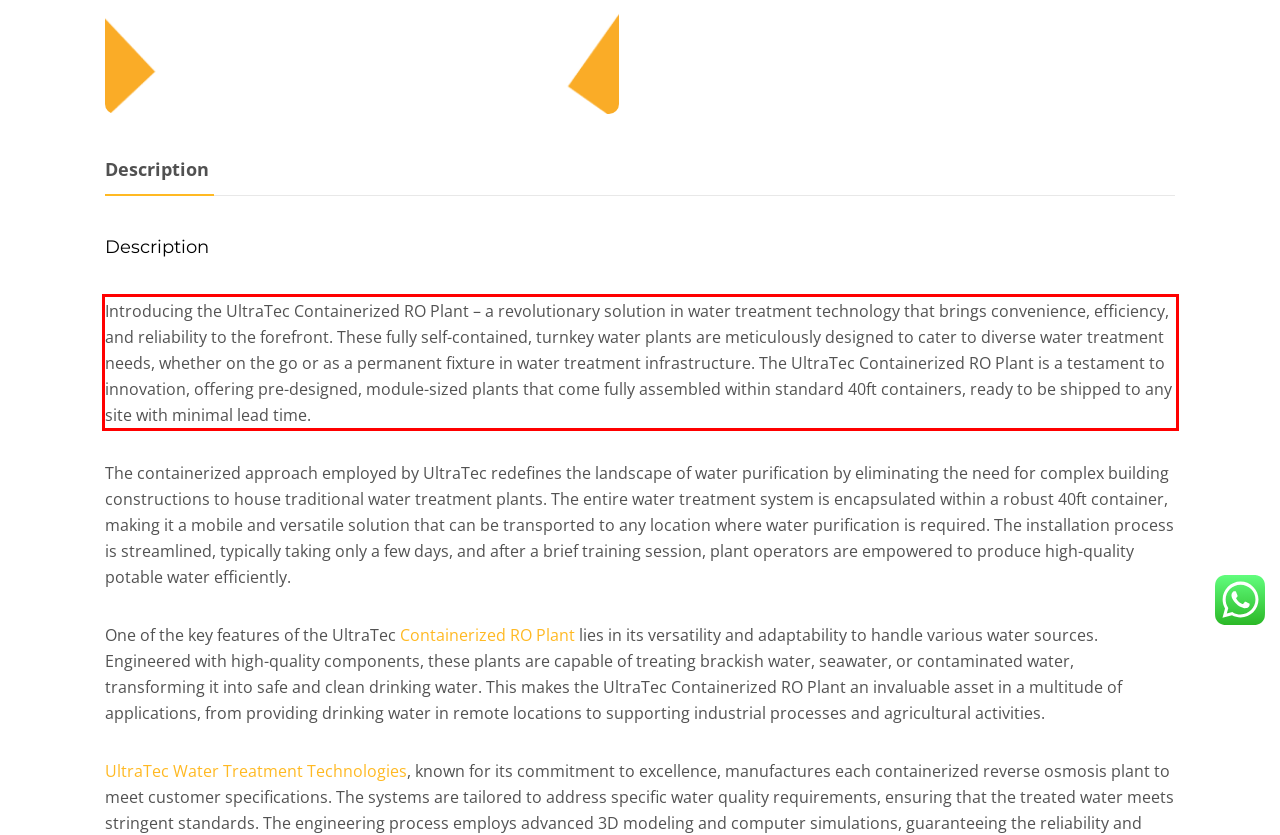Analyze the screenshot of the webpage and extract the text from the UI element that is inside the red bounding box.

Introducing the UltraTec Containerized RO Plant – a revolutionary solution in water treatment technology that brings convenience, efficiency, and reliability to the forefront. These fully self-contained, turnkey water plants are meticulously designed to cater to diverse water treatment needs, whether on the go or as a permanent fixture in water treatment infrastructure. The UltraTec Containerized RO Plant is a testament to innovation, offering pre-designed, module-sized plants that come fully assembled within standard 40ft containers, ready to be shipped to any site with minimal lead time.